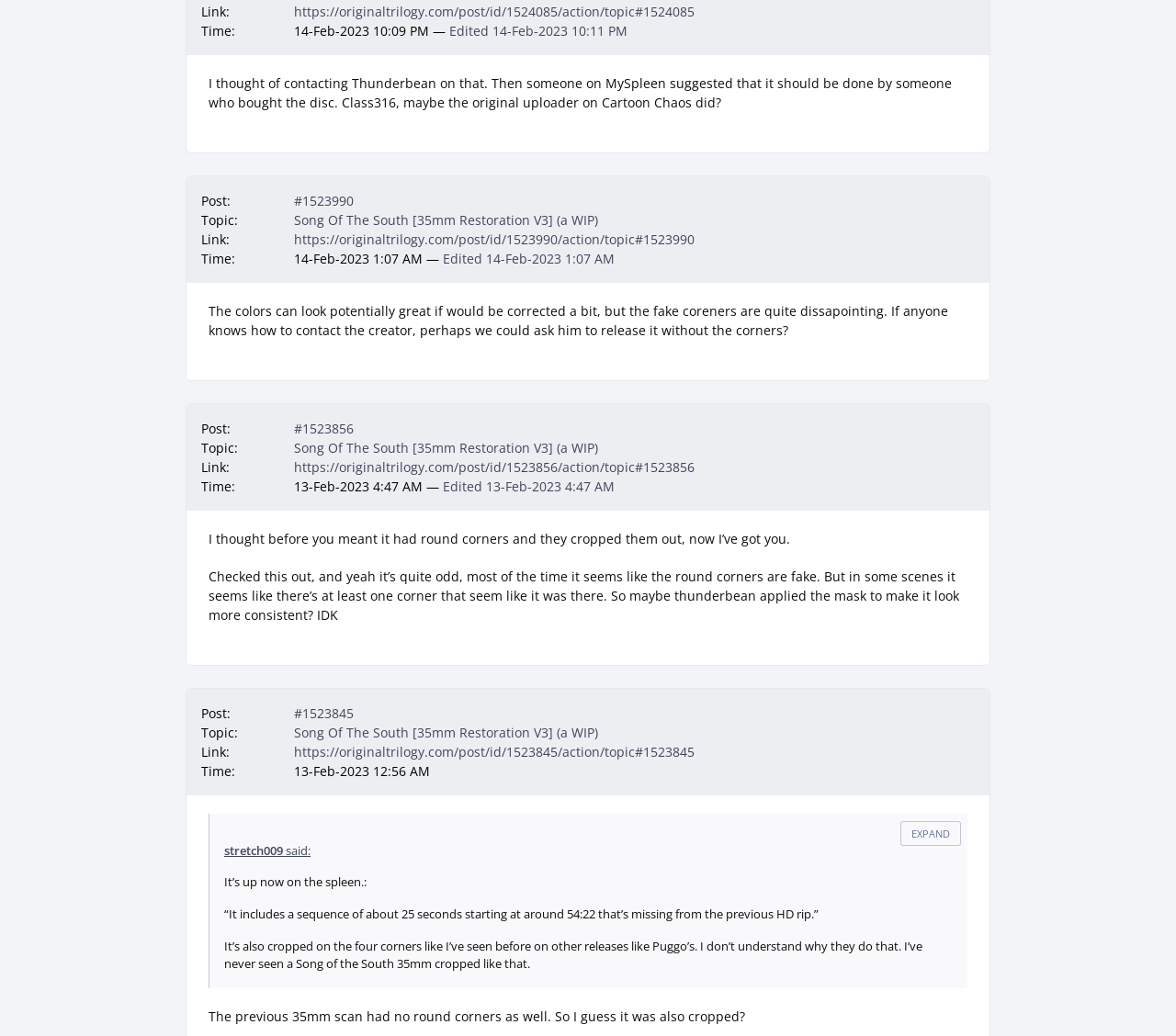Please find the bounding box for the following UI element description. Provide the coordinates in (top-left x, top-left y, bottom-right x, bottom-right y) format, with values between 0 and 1: #1523845

[0.25, 0.68, 0.301, 0.696]